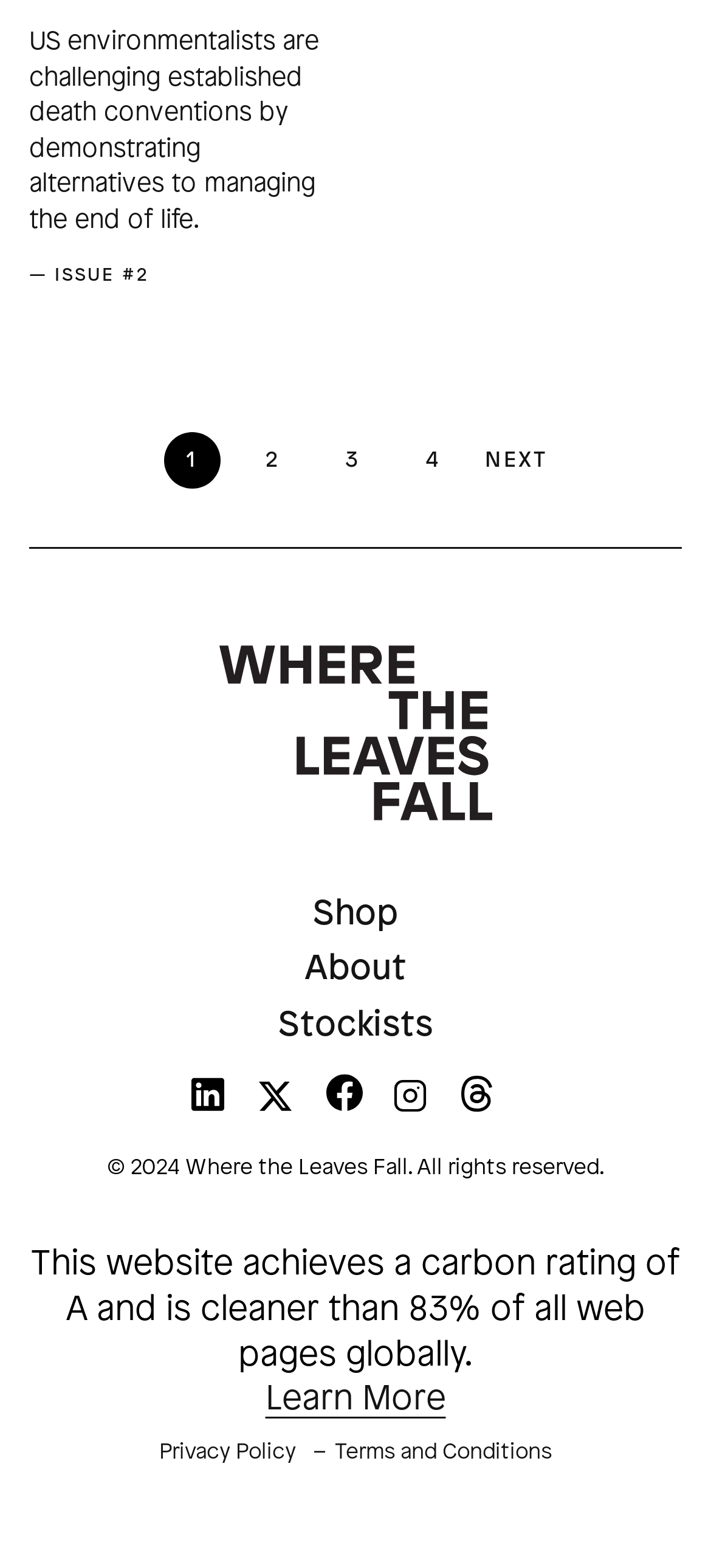Please determine the bounding box coordinates of the element to click in order to execute the following instruction: "Click on the '1' link". The coordinates should be four float numbers between 0 and 1, specified as [left, top, right, bottom].

[0.23, 0.276, 0.31, 0.312]